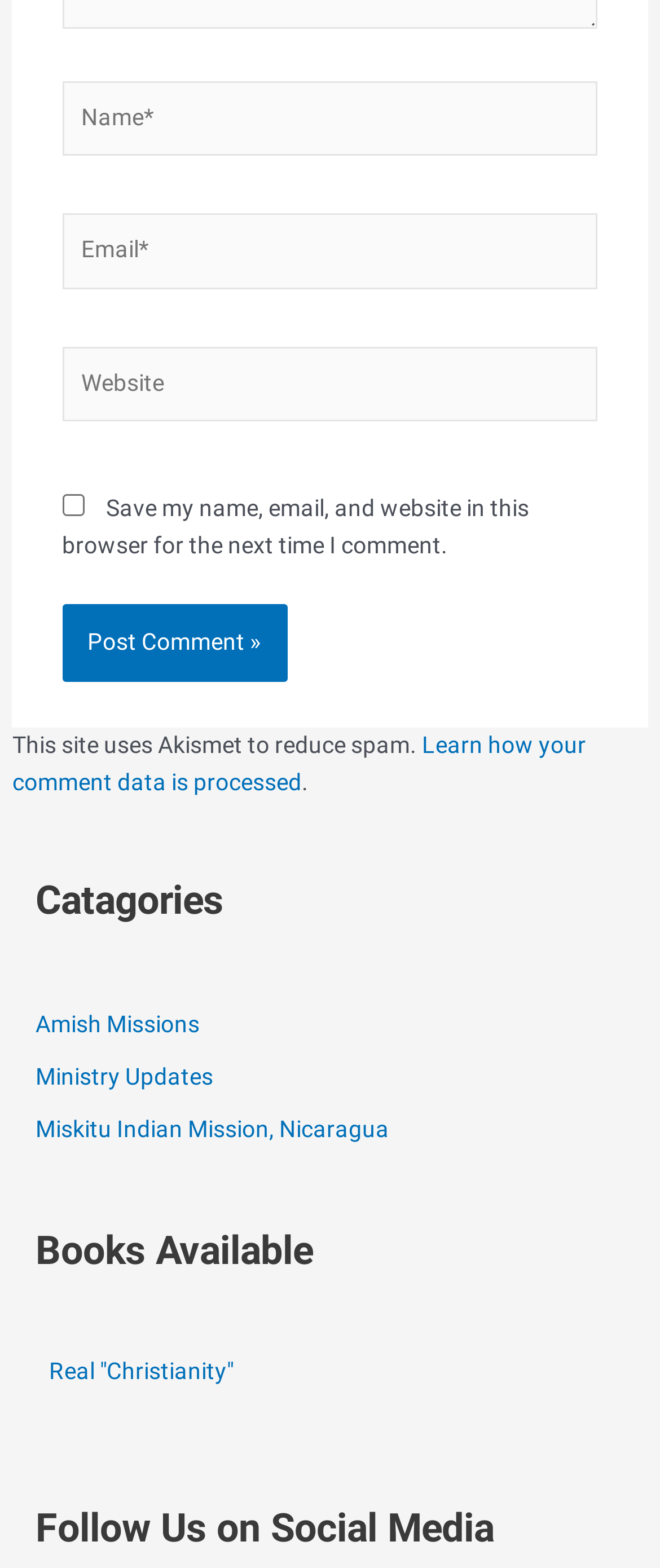Determine the bounding box coordinates of the clickable element necessary to fulfill the instruction: "Click the 'Amish Missions' link". Provide the coordinates as four float numbers within the 0 to 1 range, i.e., [left, top, right, bottom].

[0.054, 0.645, 0.303, 0.662]